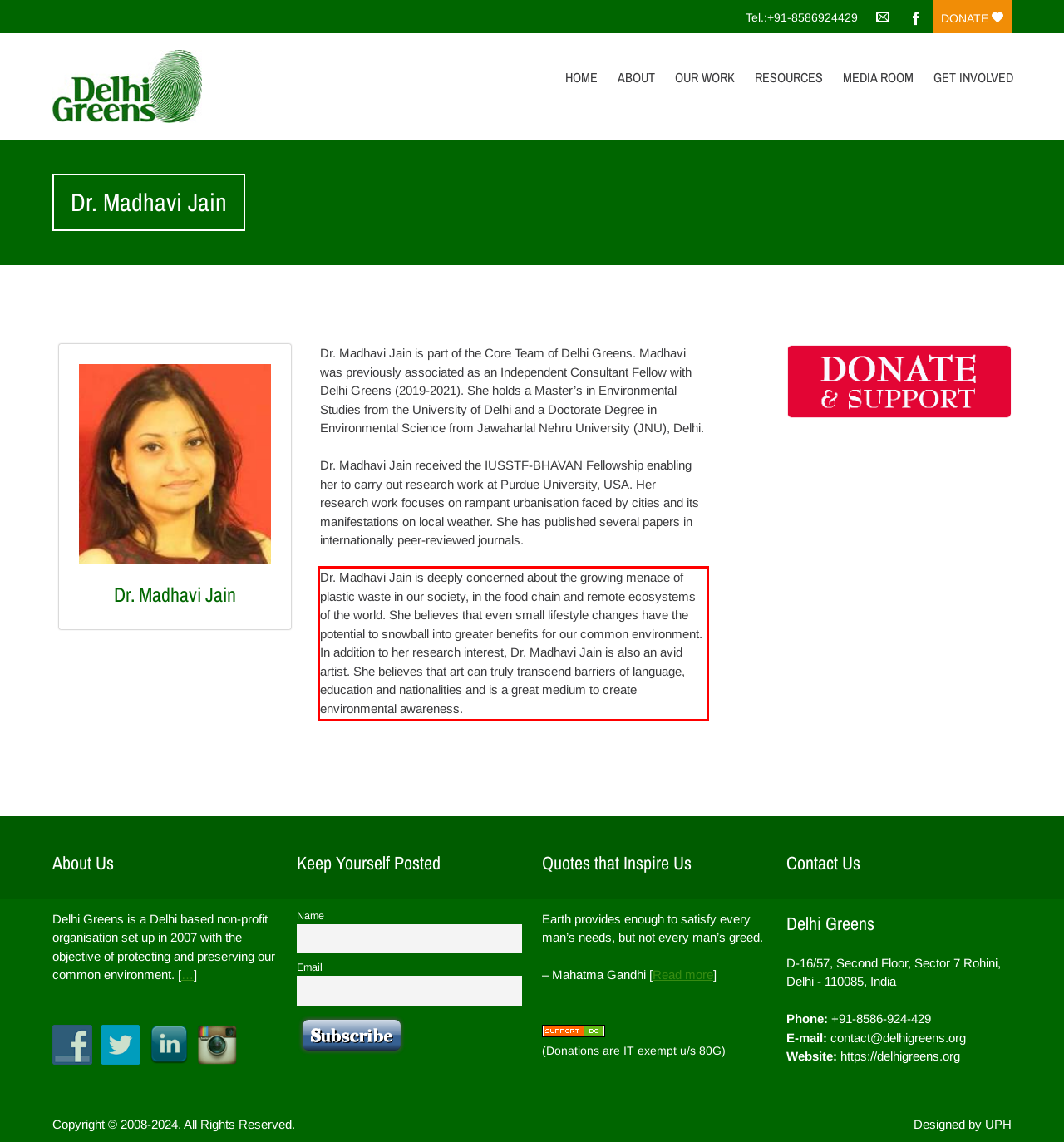Observe the screenshot of the webpage, locate the red bounding box, and extract the text content within it.

Dr. Madhavi Jain is deeply concerned about the growing menace of plastic waste in our society, in the food chain and remote ecosystems of the world. She believes that even small lifestyle changes have the potential to snowball into greater benefits for our common environment. In addition to her research interest, Dr. Madhavi Jain is also an avid artist. She believes that art can truly transcend barriers of language, education and nationalities and is a great medium to create environmental awareness.